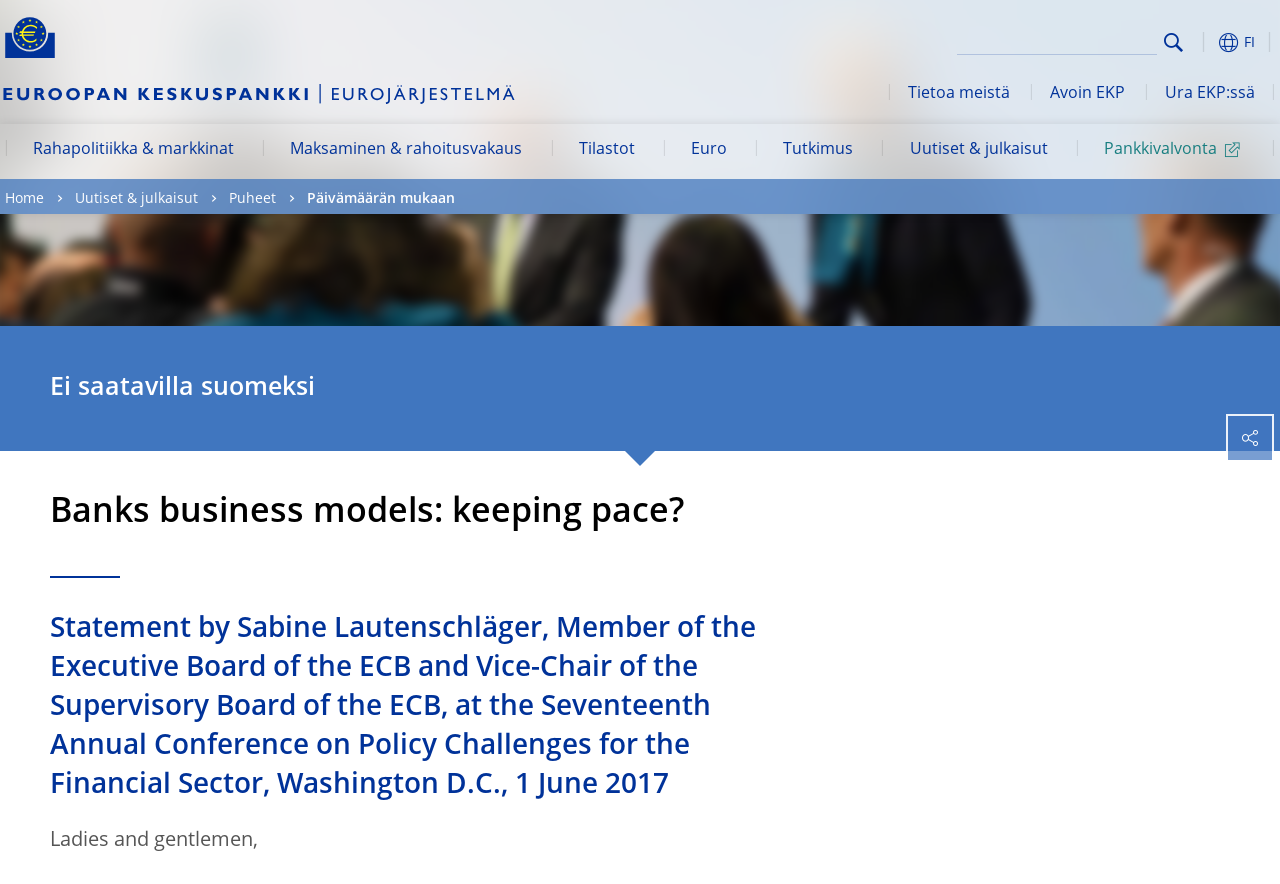Find and indicate the bounding box coordinates of the region you should select to follow the given instruction: "Visit the European Central Bank - eurosystem website".

[0.0, 0.095, 0.405, 0.118]